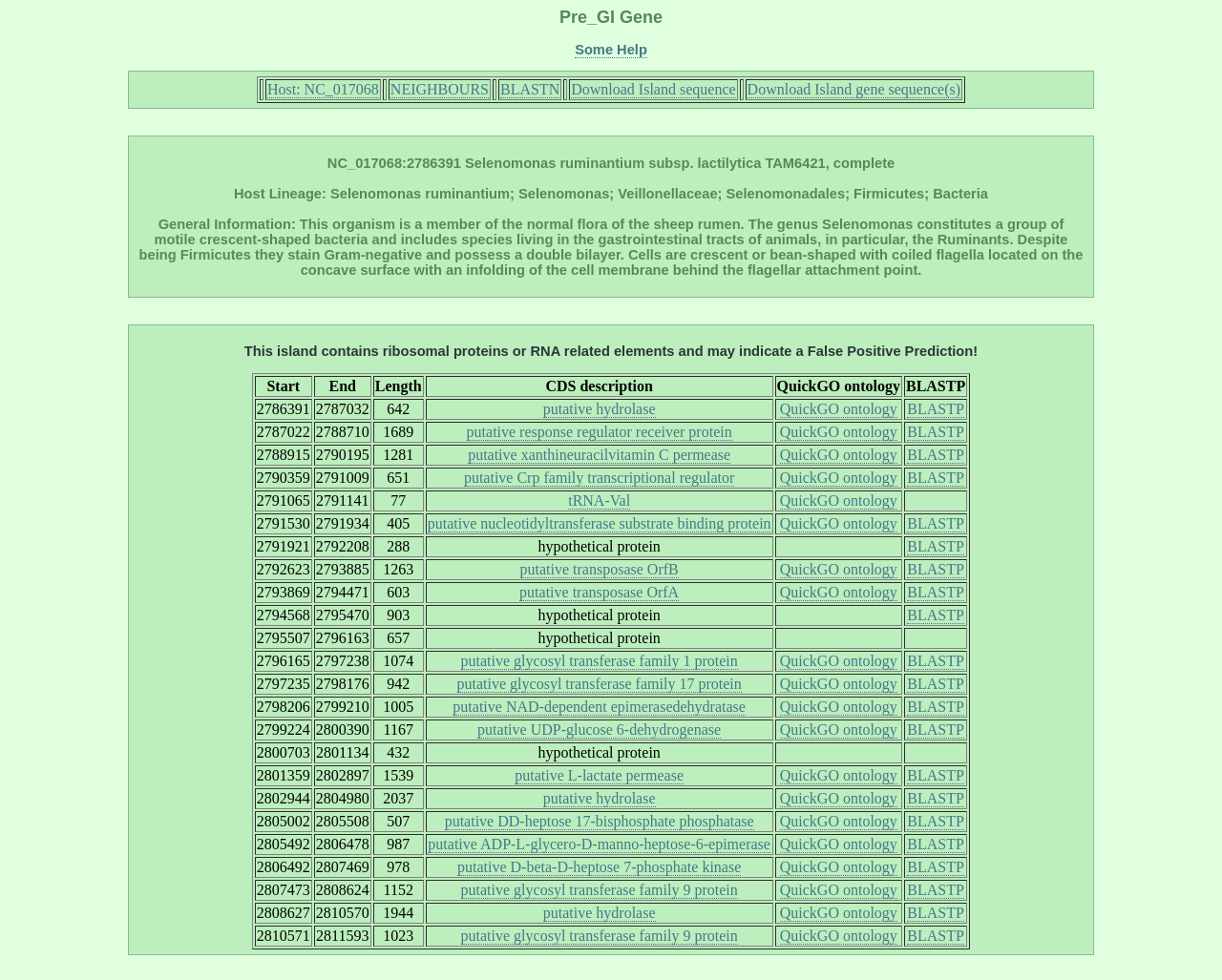What is the lineage of the host?
Please give a detailed and elaborate answer to the question based on the image.

The lineage of the host can be found in the static text section which is located in the middle part of the webpage. It states that the host lineage is Selenomonas ruminantium; Selenomonas; Veillonellaceae; Selenomonadales; Firmicutes; Bacteria.